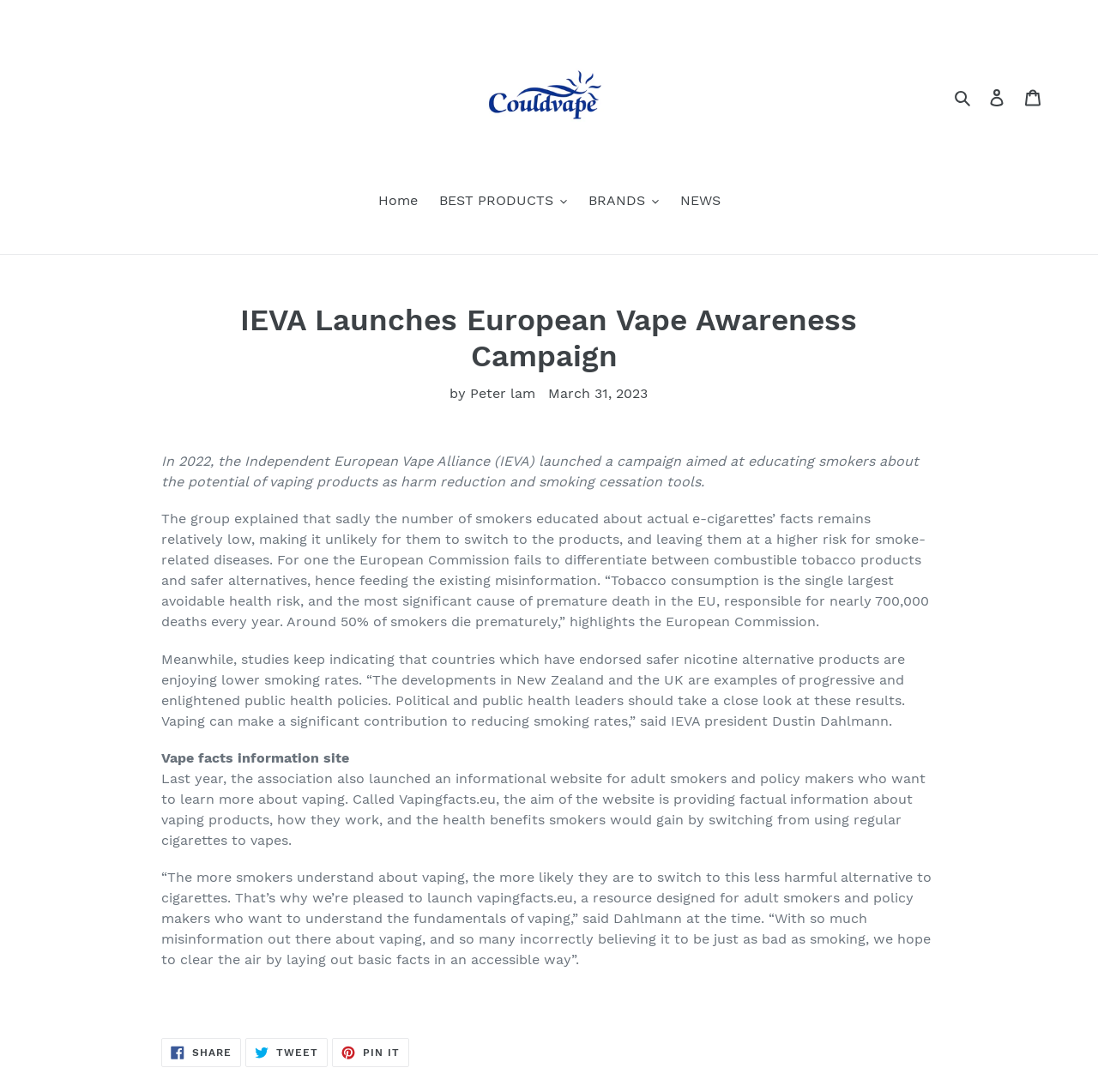Given the element description "4 hours ago" in the screenshot, predict the bounding box coordinates of that UI element.

None